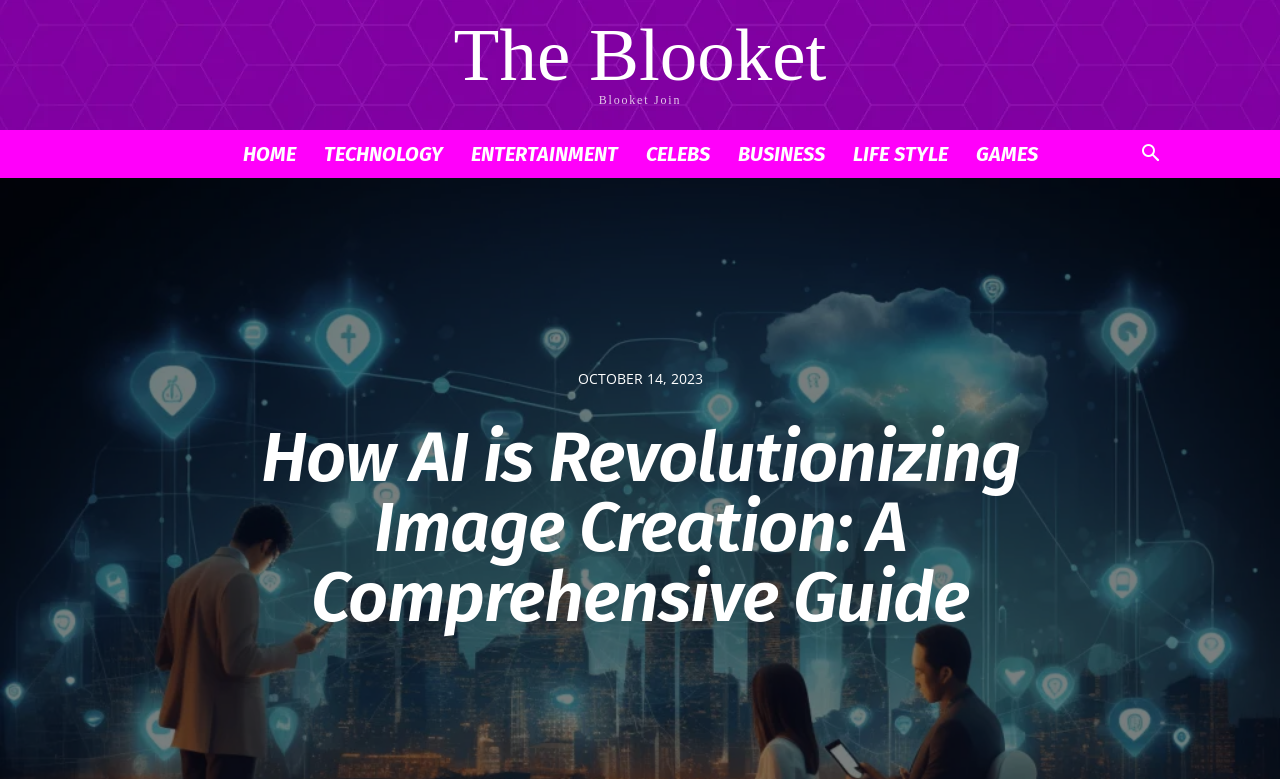Give a one-word or short-phrase answer to the following question: 
How many categories are listed in the top navigation bar?

6